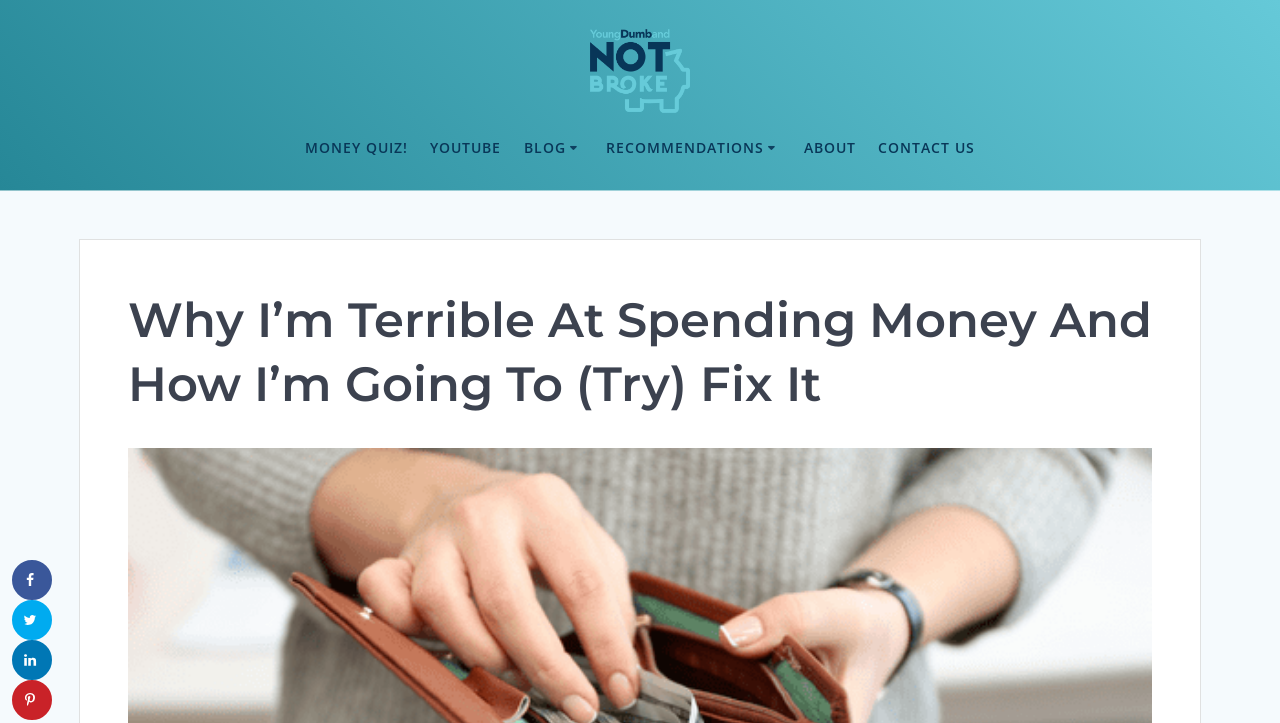Identify the bounding box coordinates for the element that needs to be clicked to fulfill this instruction: "Click on the 'Credit Cards' link under 'RECOMMENDATIONS'". Provide the coordinates in the format of four float numbers between 0 and 1: [left, top, right, bottom].

[0.475, 0.297, 0.658, 0.353]